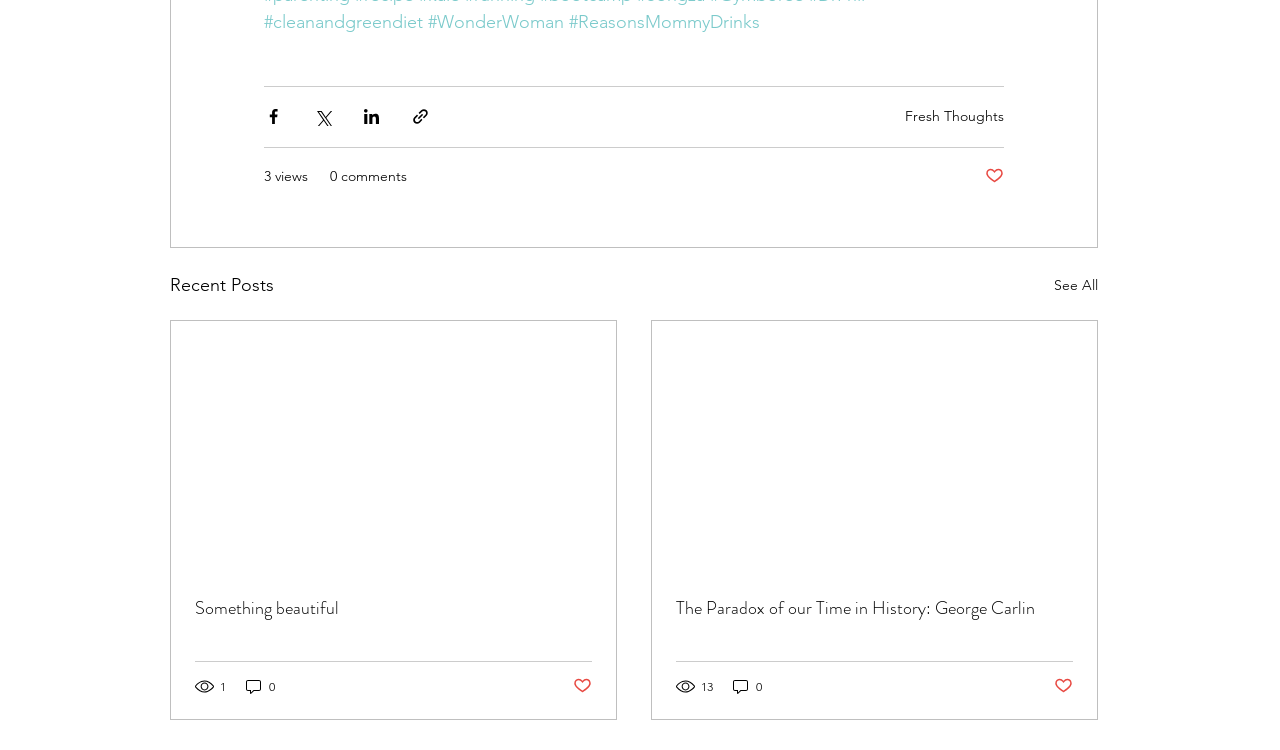Indicate the bounding box coordinates of the element that must be clicked to execute the instruction: "Like the post with 13 views". The coordinates should be given as four float numbers between 0 and 1, i.e., [left, top, right, bottom].

[0.823, 0.901, 0.838, 0.929]